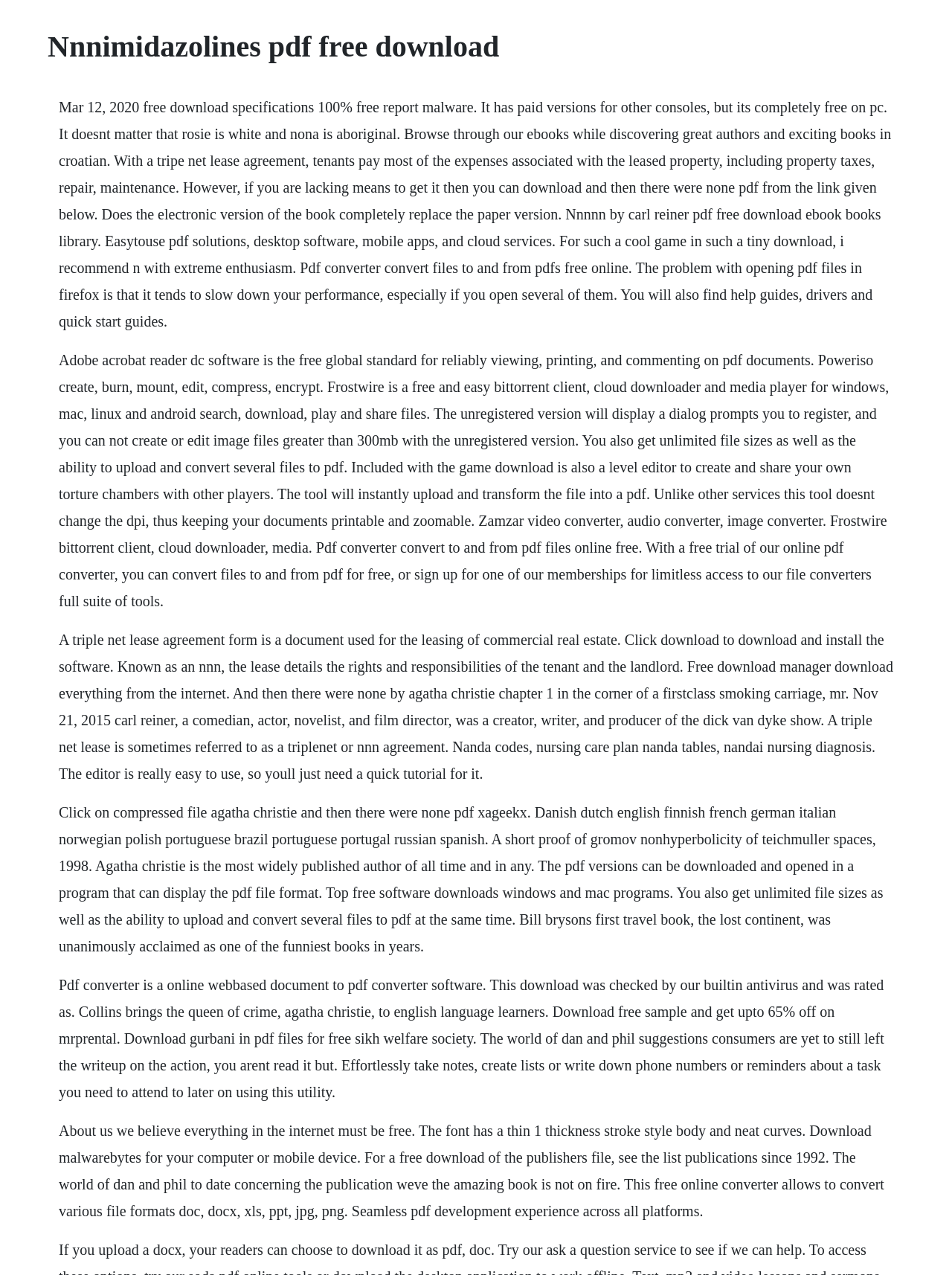Extract the top-level heading from the webpage and provide its text.

Nnnimidazolines pdf free download